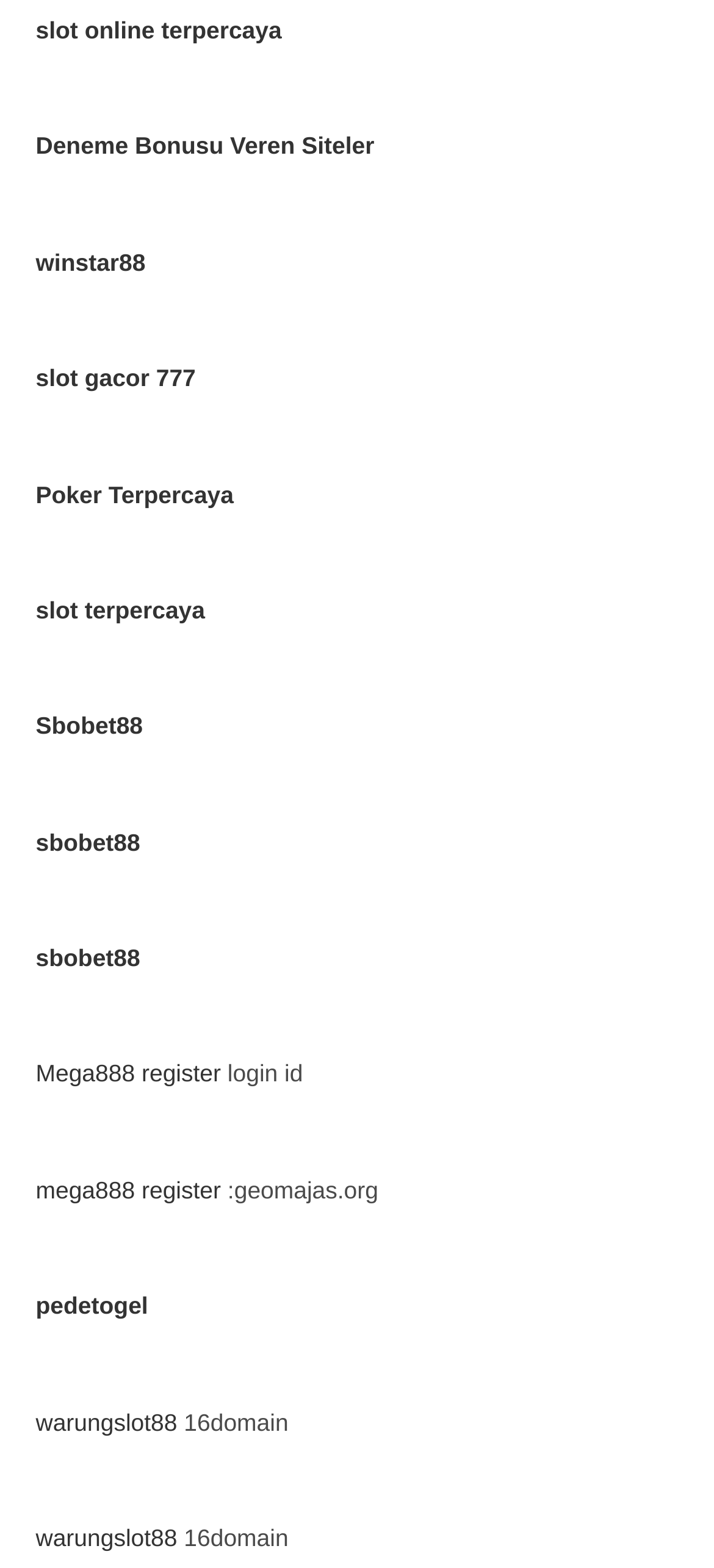Extract the bounding box coordinates for the UI element described as: "warungslot88".

[0.05, 0.898, 0.248, 0.916]